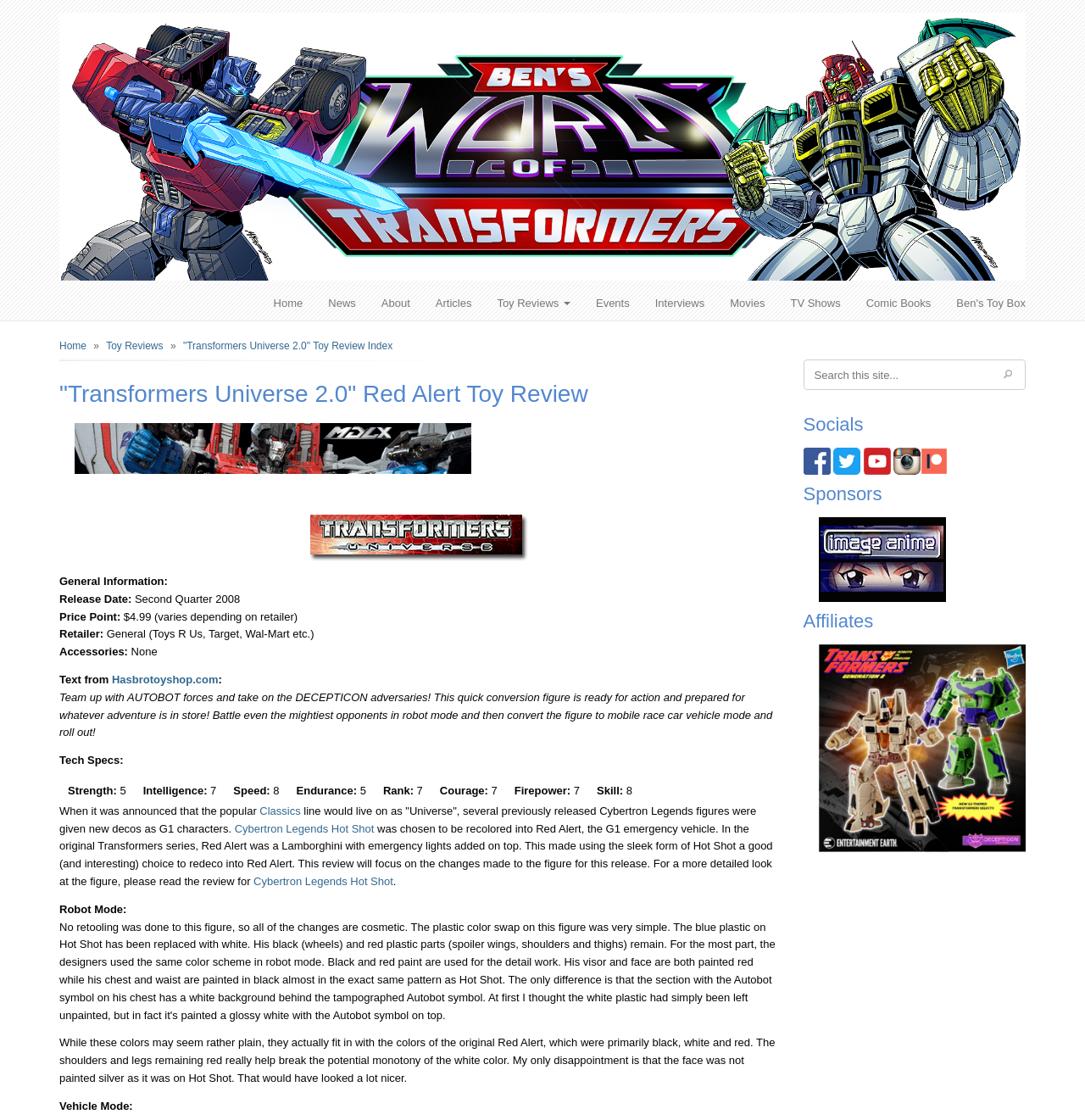Determine the bounding box coordinates for the clickable element to execute this instruction: "View the 'Sponsors' list". Provide the coordinates as four float numbers between 0 and 1, i.e., [left, top, right, bottom].

[0.74, 0.433, 0.945, 0.45]